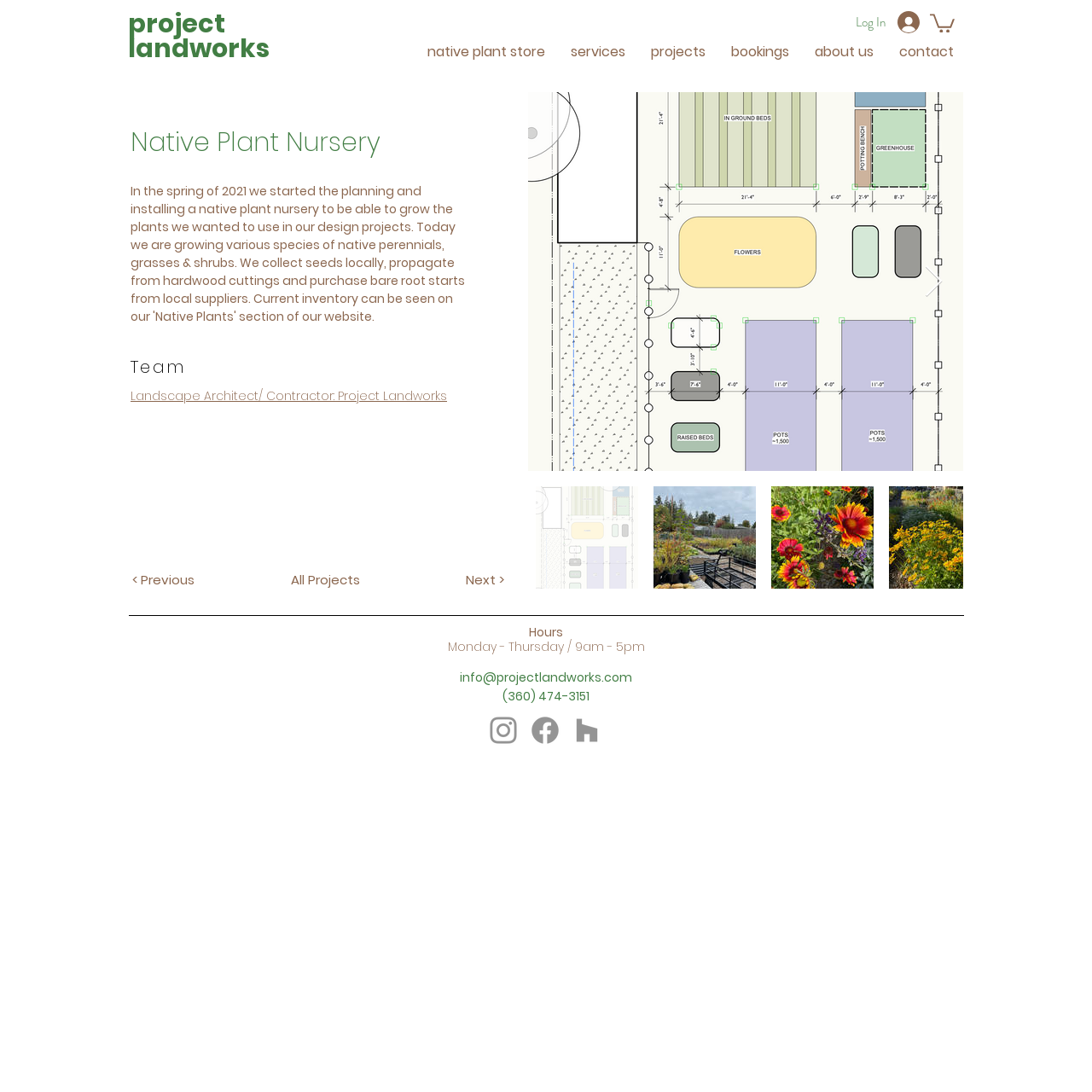What is the landscape architect/contractor?
Please provide a single word or phrase as the answer based on the screenshot.

Project Landworks